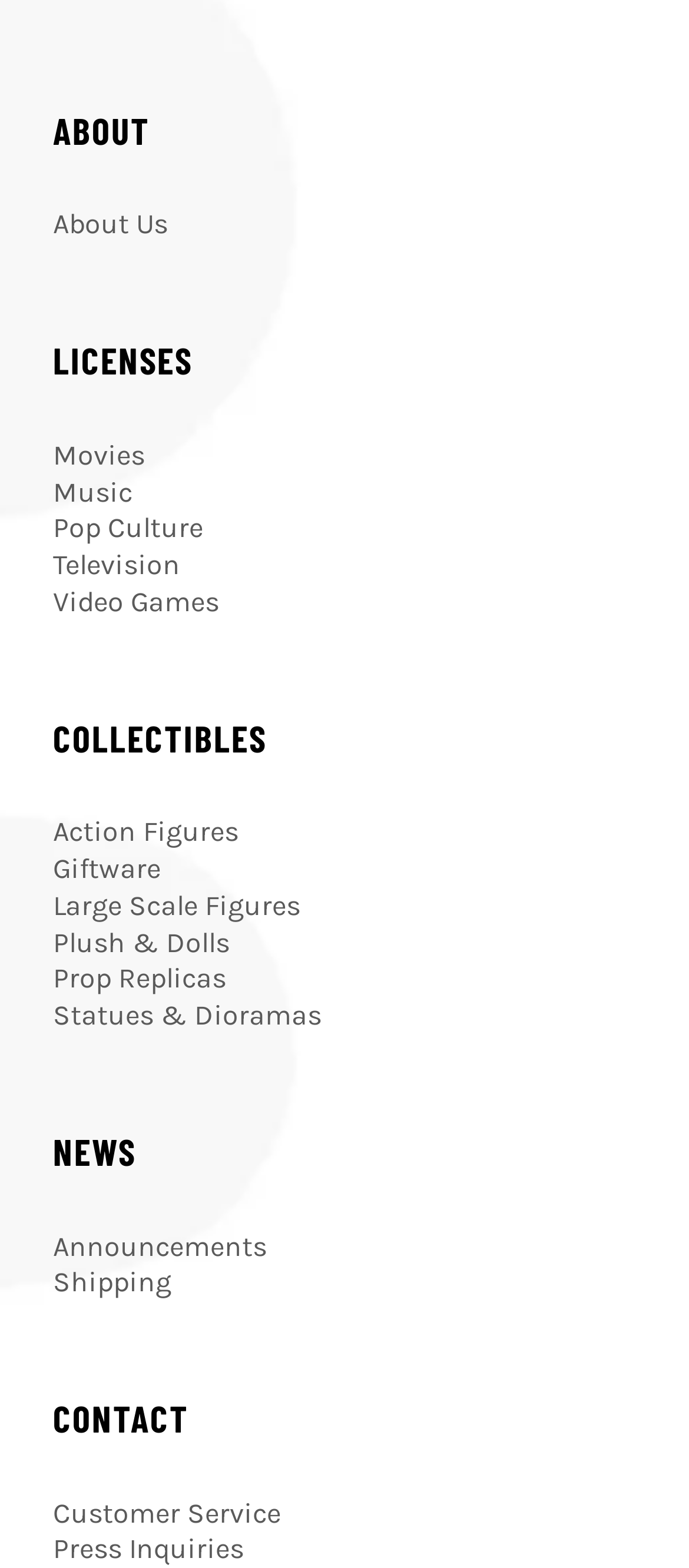Find the bounding box coordinates of the element to click in order to complete the given instruction: "Read latest Announcements news."

[0.077, 0.784, 0.387, 0.805]